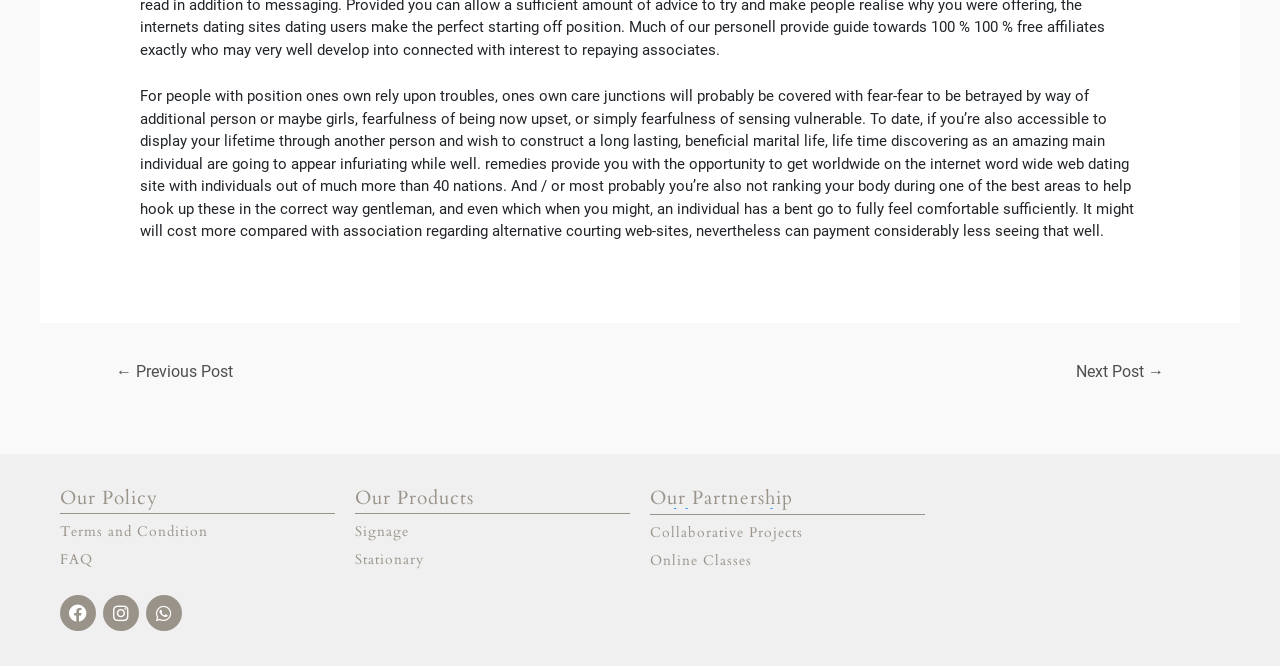Please specify the bounding box coordinates of the element that should be clicked to execute the given instruction: 'Click on the 'Facebook' icon'. Ensure the coordinates are four float numbers between 0 and 1, expressed as [left, top, right, bottom].

[0.047, 0.893, 0.075, 0.947]